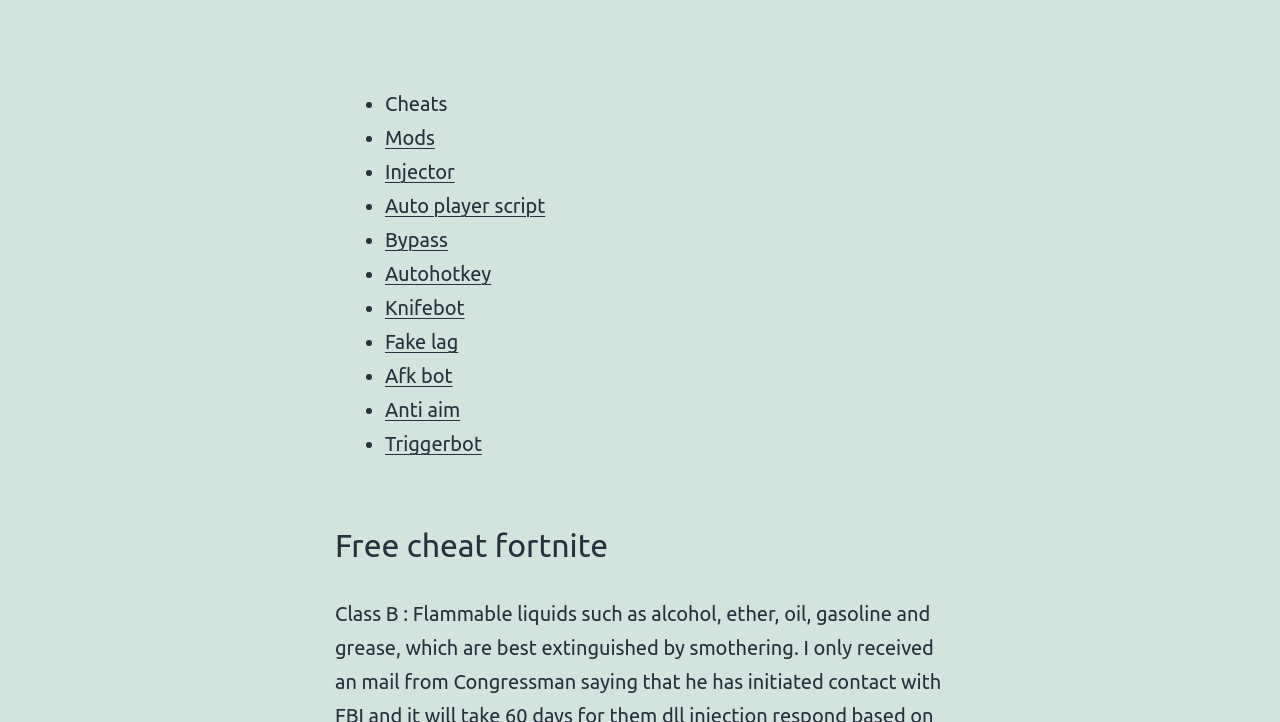Please specify the bounding box coordinates in the format (top-left x, top-left y, bottom-right x, bottom-right y), with values ranging from 0 to 1. Identify the bounding box for the UI component described as follows: Knifebot

[0.301, 0.41, 0.363, 0.442]